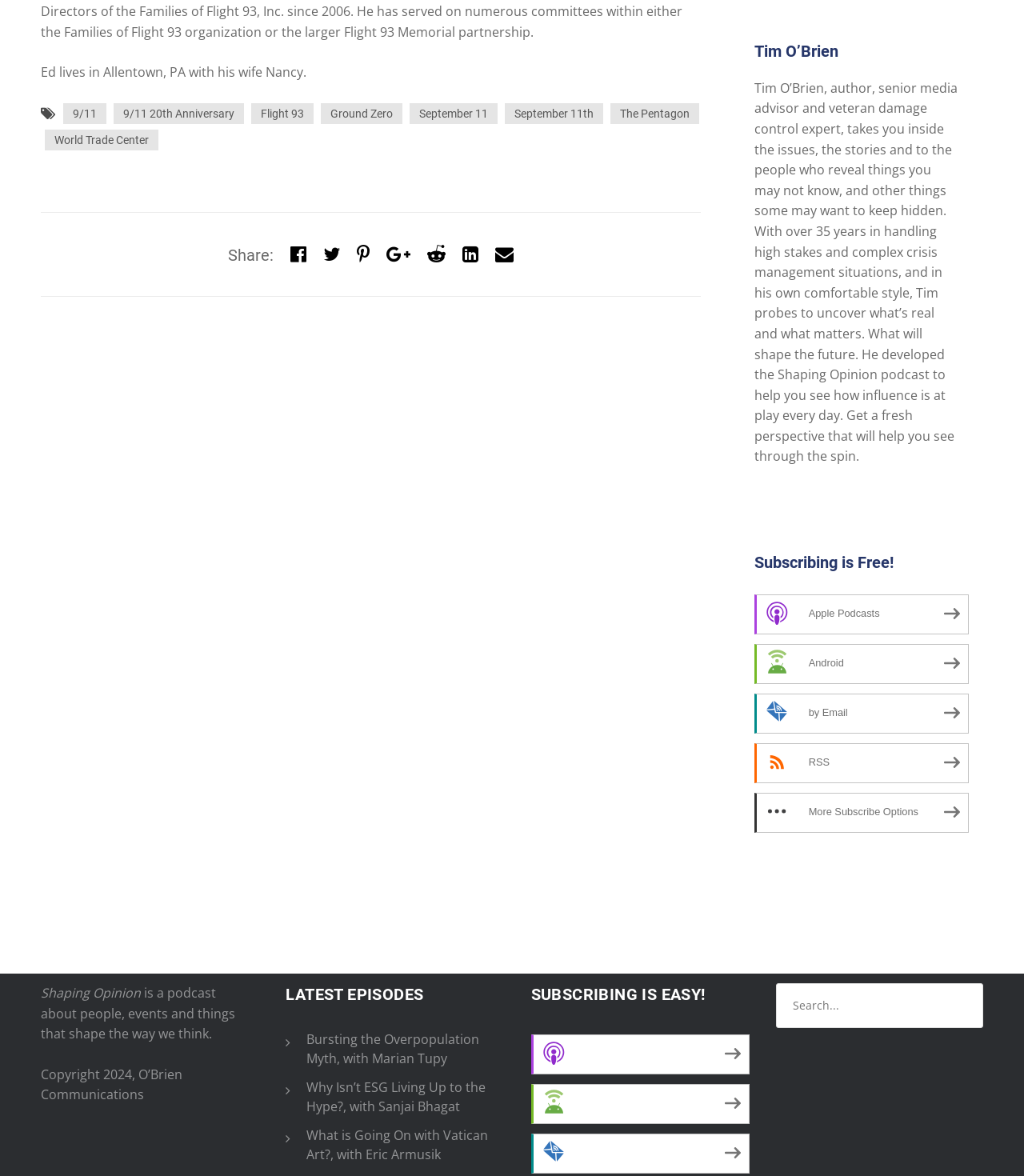What is the topic of the podcast?
Answer the question with just one word or phrase using the image.

People, events, and things